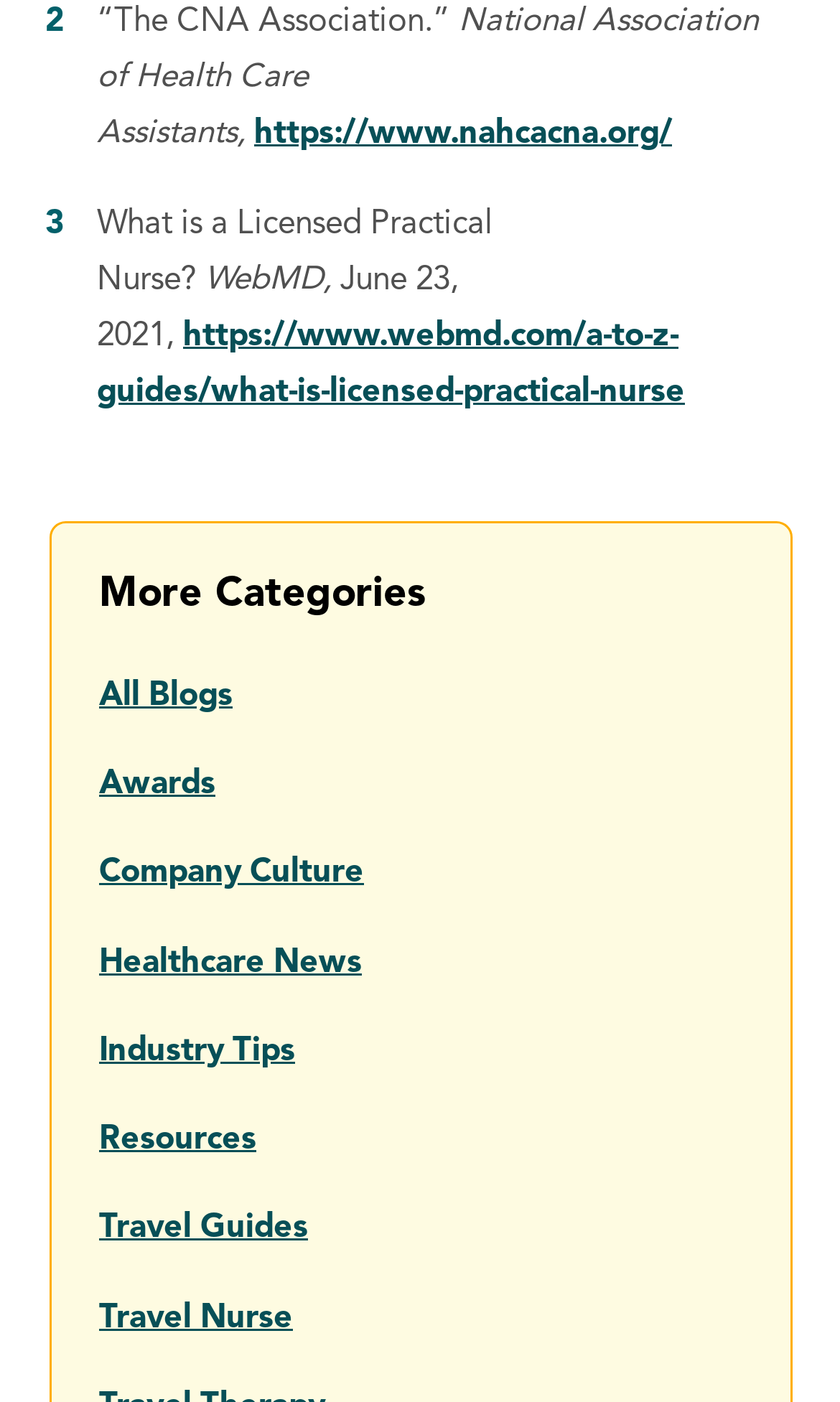Please locate the bounding box coordinates of the element that should be clicked to complete the given instruction: "visit the National Association of Health Care Assistants website".

[0.303, 0.085, 0.8, 0.108]